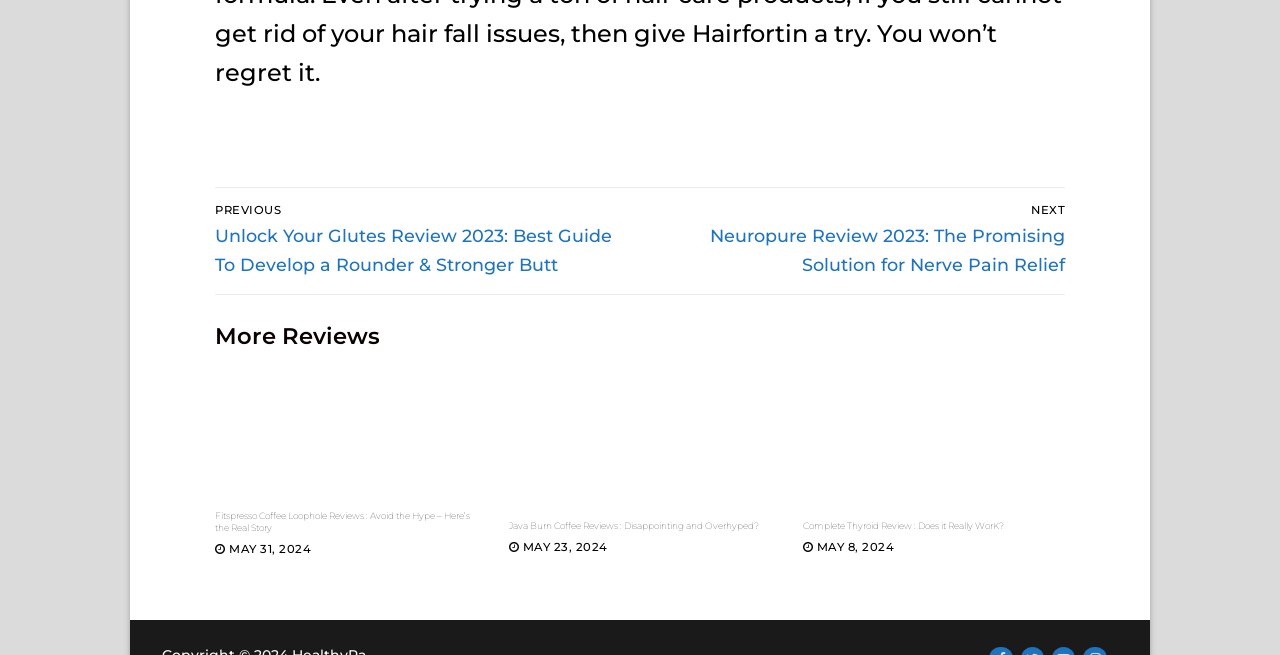Please analyze the image and give a detailed answer to the question:
What is the date of the 'Java Burn Coffee Reviews' article?

I looked at the time element associated with the 'Java Burn Coffee Reviews' article and found the date 'MAY 23, 2024'.